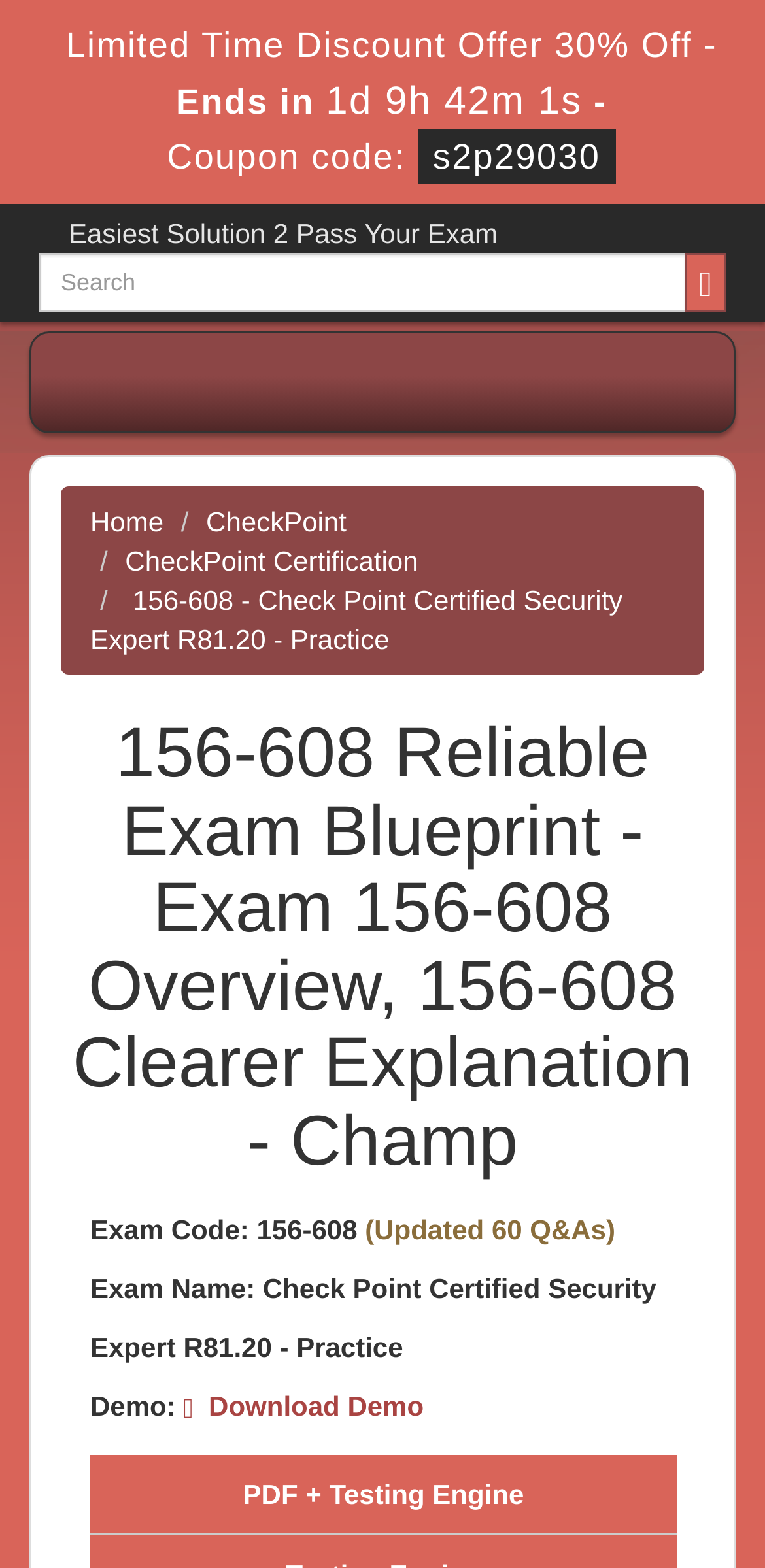What is the name of the certification?
Please answer the question with a single word or phrase, referencing the image.

Check Point Certified Security Expert R81.20 - Practice